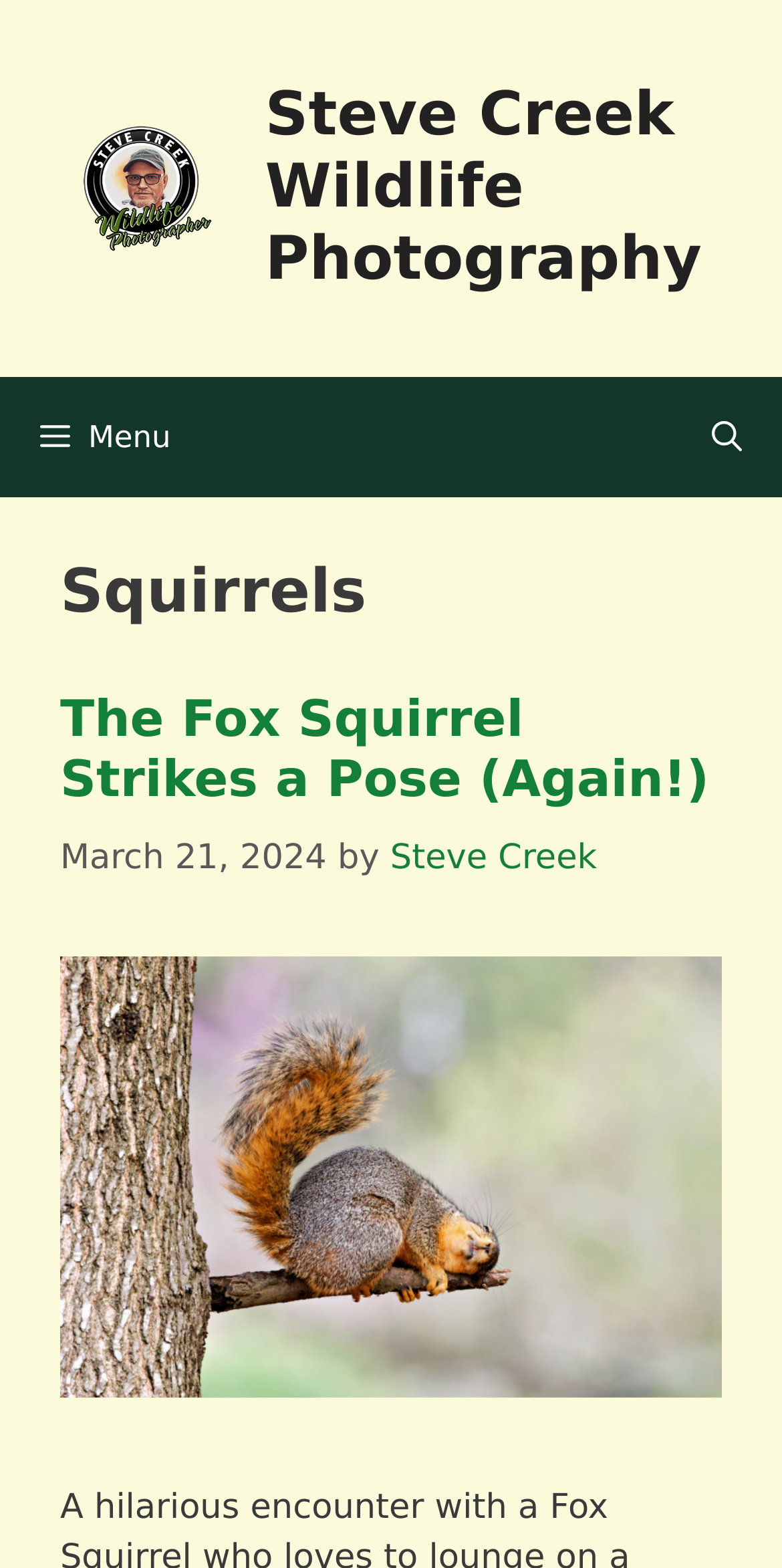Could you please study the image and provide a detailed answer to the question:
What is the name of the photographer?

The name of the photographer can be found in the header section of the webpage, where it says 'The Fox Squirrel Strikes a Pose (Again!)' by 'Steve Creek'.